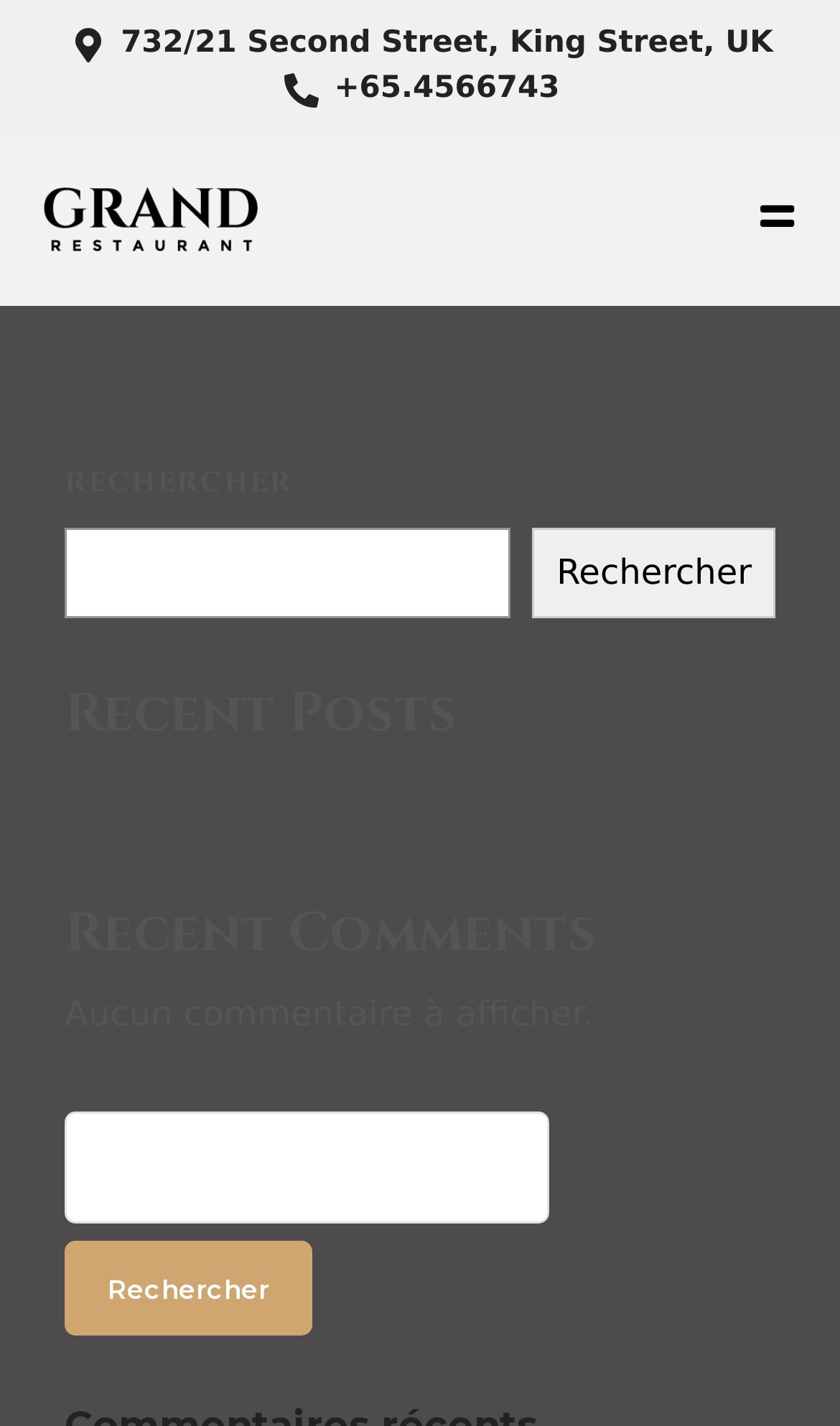What is the content of the 'Recent Comments' section?
Craft a detailed and extensive response to the question.

The 'Recent Comments' section is located below the 'Recent Posts' section, and it displays a message 'Aucun commentaire à afficher.' which means 'No comments to display.' in French. This suggests that there are no comments on the website.